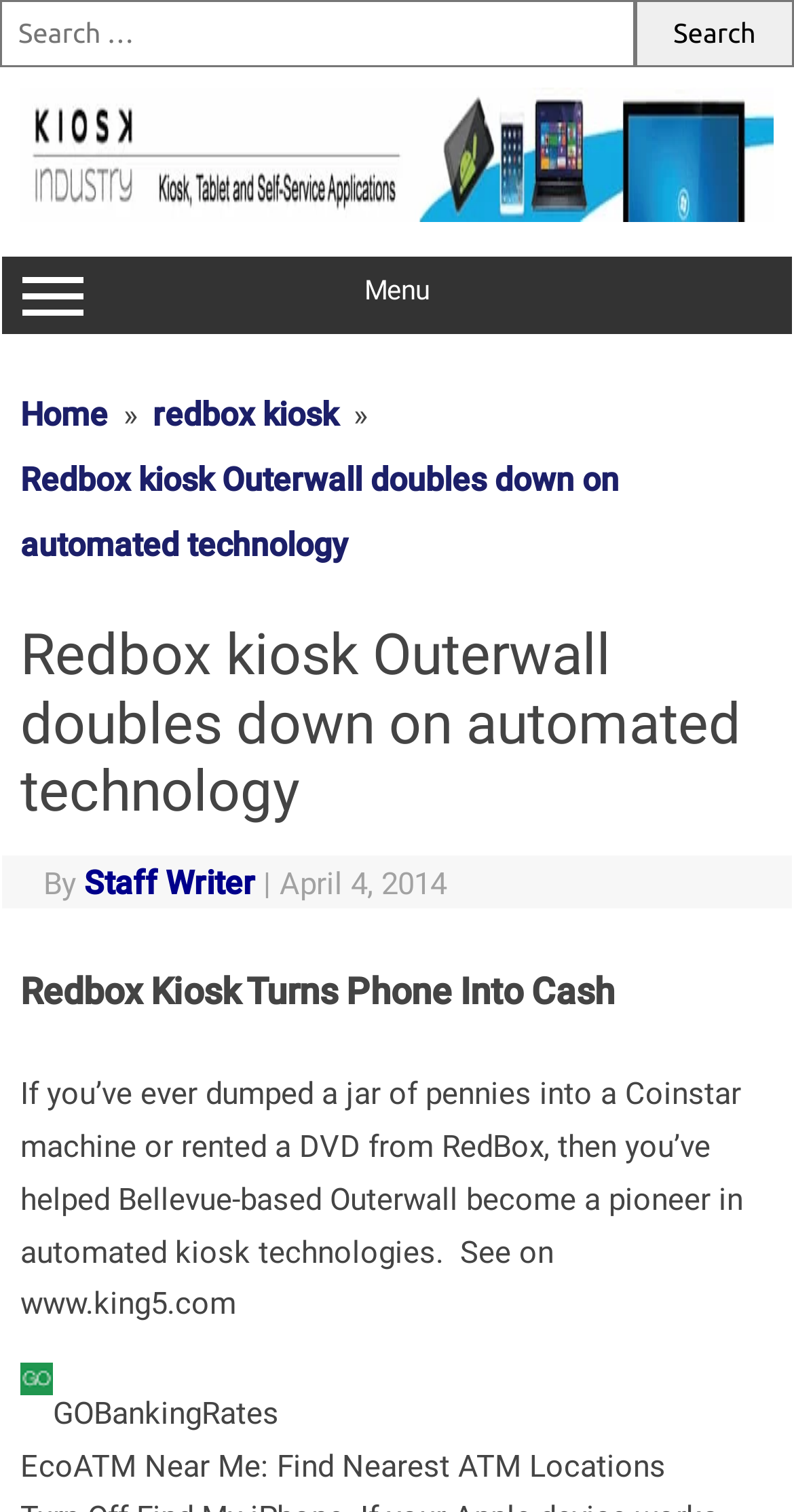Please identify the webpage's heading and generate its text content.

Redbox kiosk Outerwall doubles down on automated technology